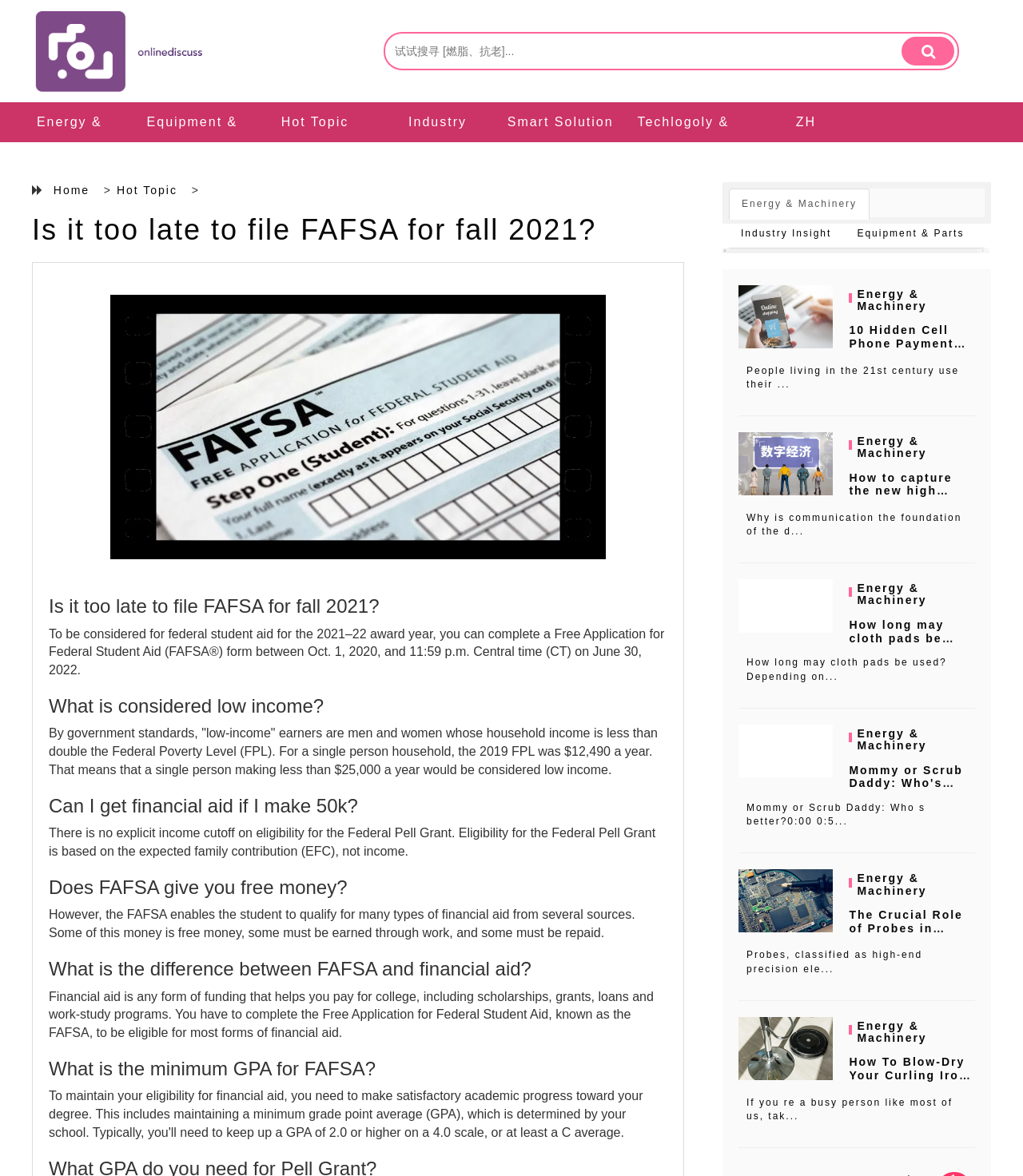Determine the bounding box coordinates of the clickable region to execute the instruction: "read the article about FAFSA for fall 2021". The coordinates should be four float numbers between 0 and 1, denoted as [left, top, right, bottom].

[0.031, 0.182, 0.669, 0.209]